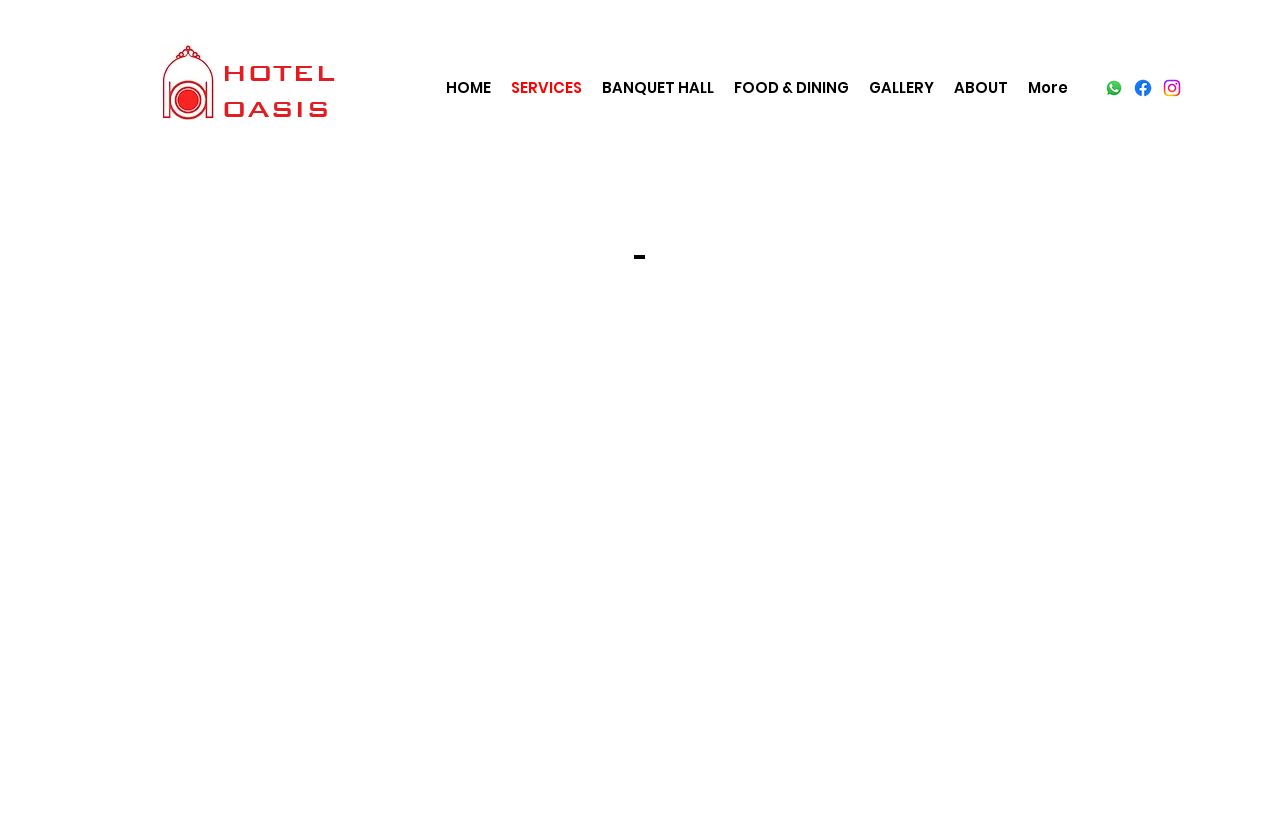Highlight the bounding box coordinates of the element that should be clicked to carry out the following instruction: "Learn more about the Rooms". The coordinates must be given as four float numbers ranging from 0 to 1, i.e., [left, top, right, bottom].

[0.545, 0.724, 0.69, 0.785]